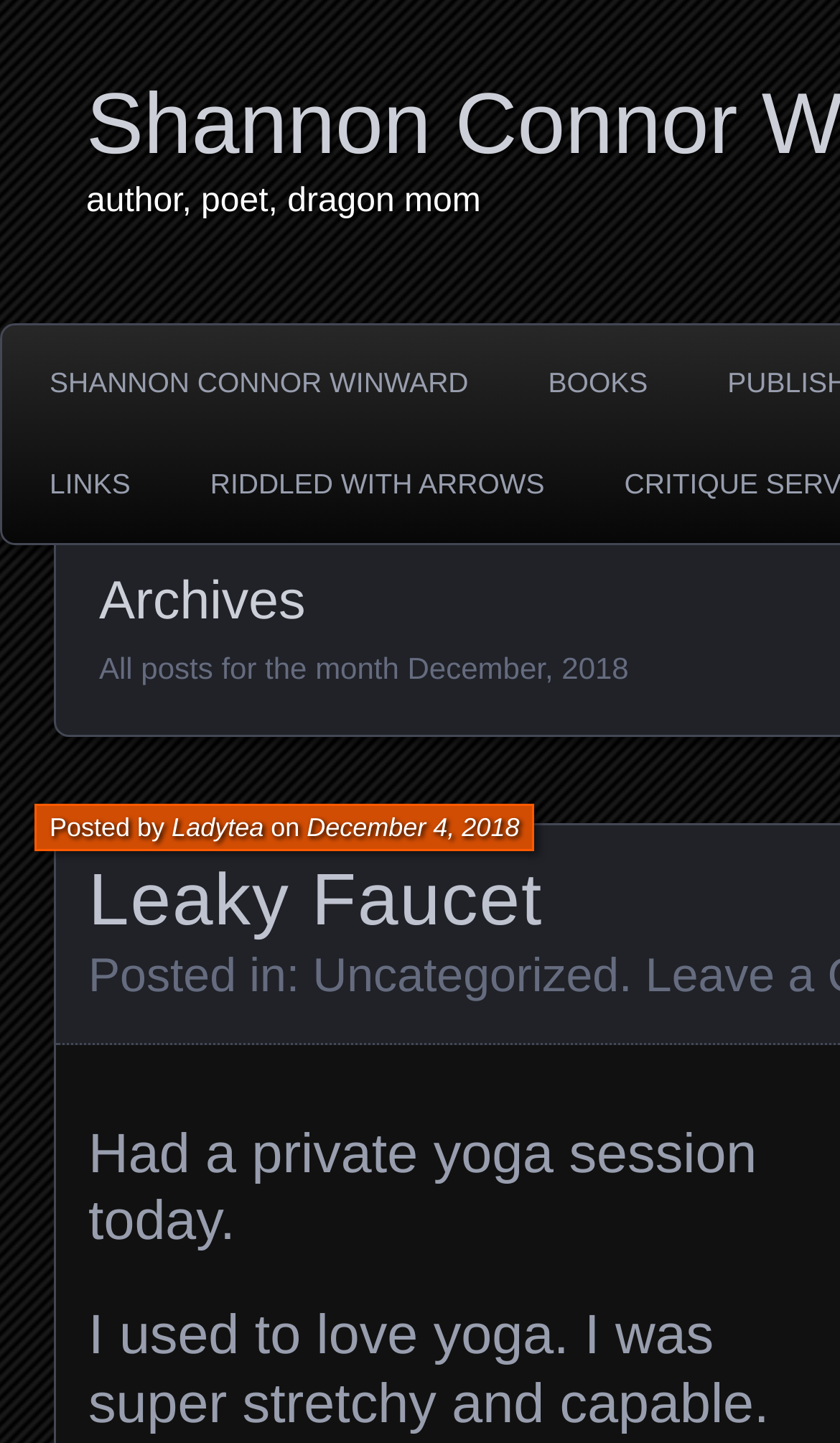What activity did the author do on the post date?
Answer the question using a single word or phrase, according to the image.

Had a private yoga session